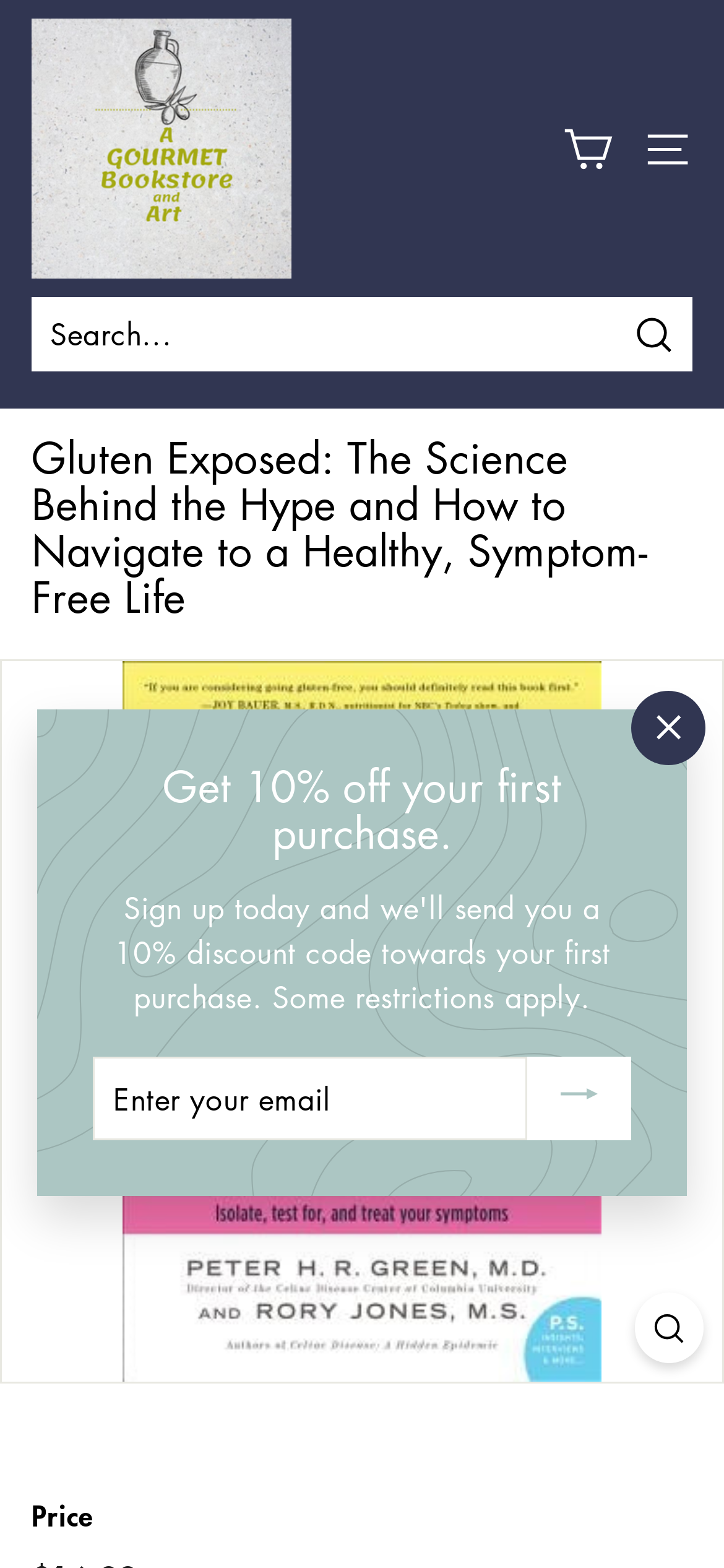Provide a brief response to the question below using a single word or phrase: 
What is the title of the book?

Gluten Exposed